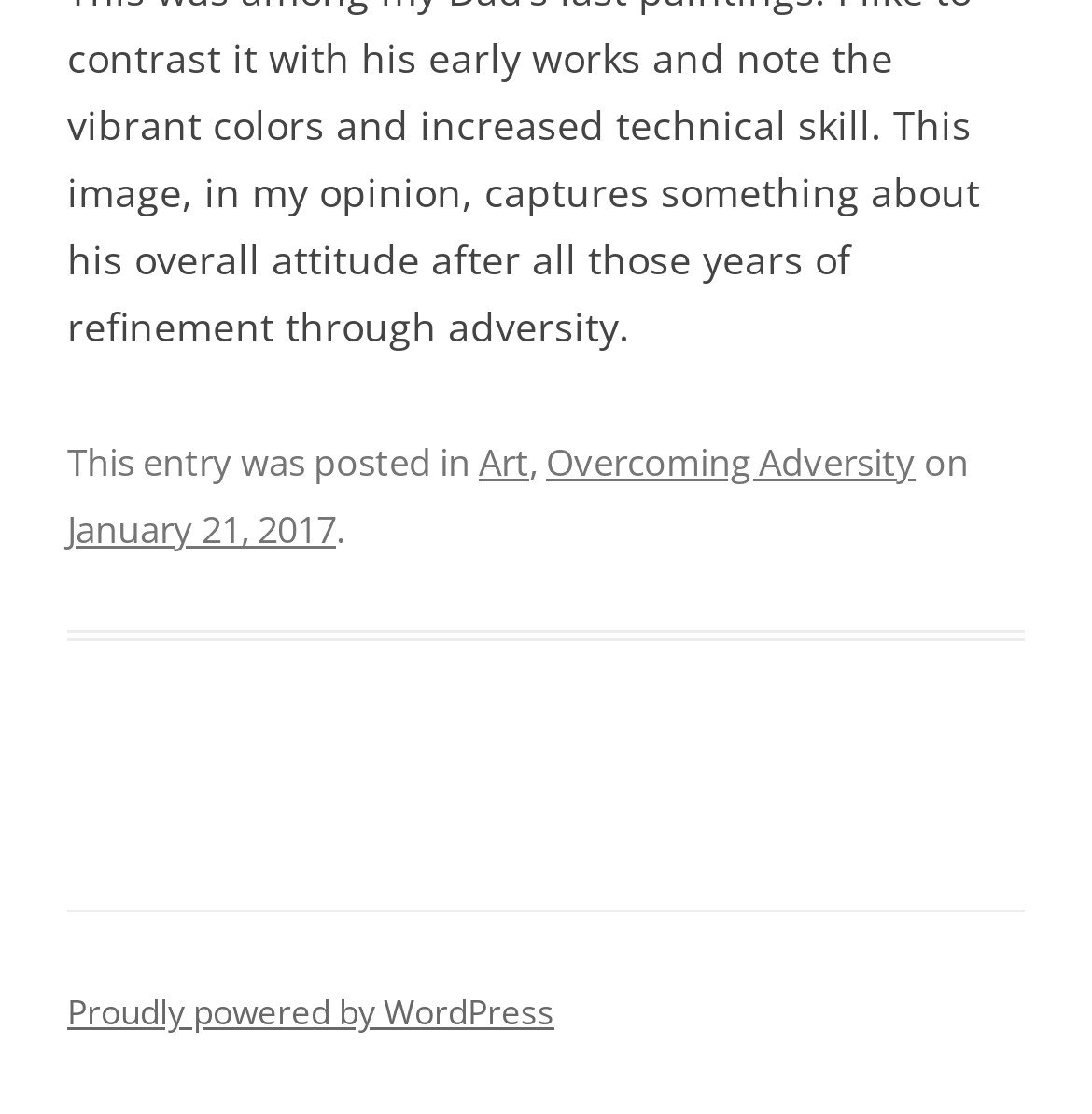Answer succinctly with a single word or phrase:
What is the title of the post?

Overcoming Adversity